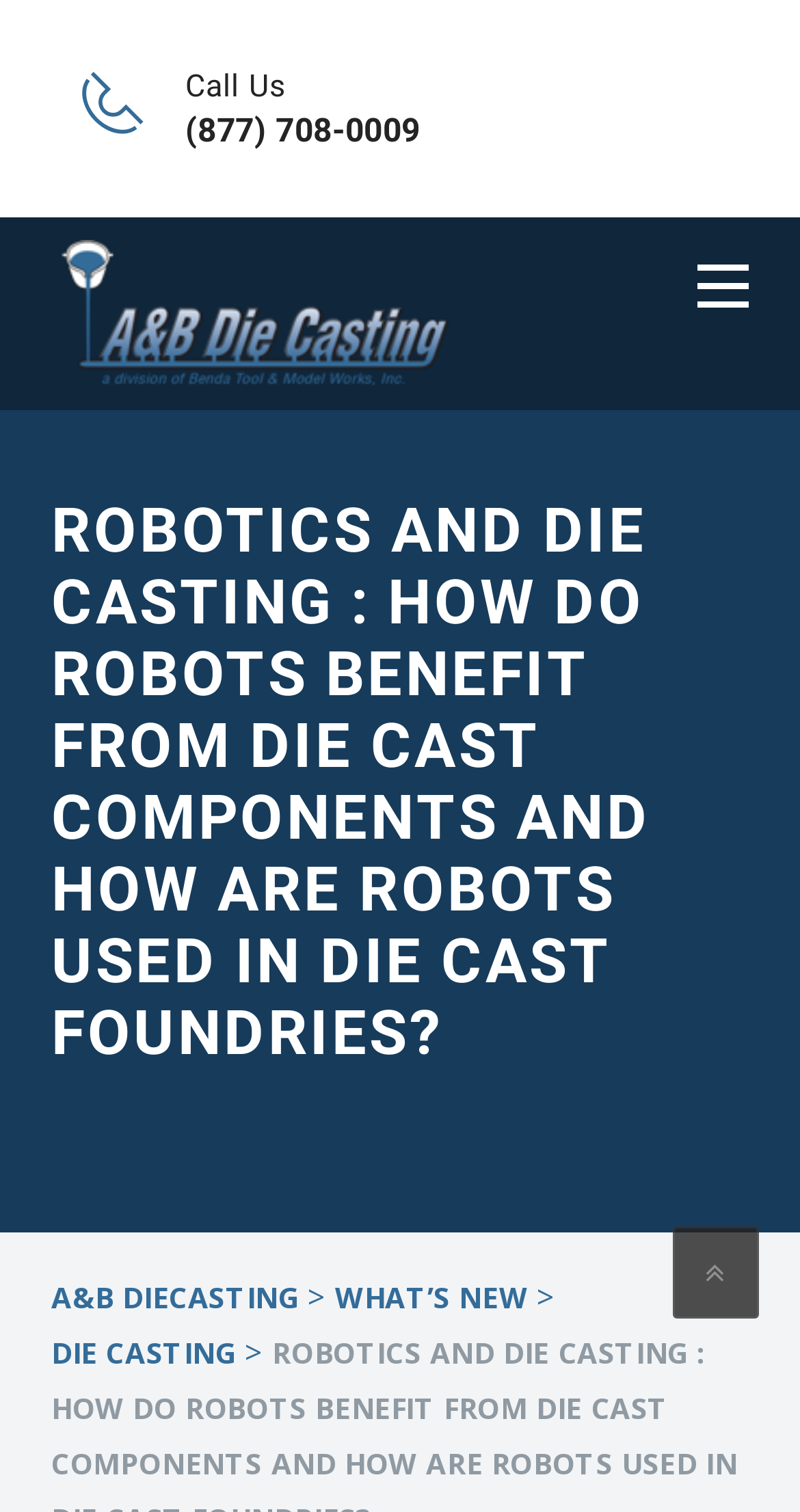Offer a detailed explanation of the webpage layout and contents.

The webpage is about robotics and die casting, with a focus on how robots benefit from die cast components and their usage in die cast foundries. 

At the top left corner, there is a link with an icon, followed by a "Call Us" text and a phone number "(877) 708-0009" to its right. Below this section, there is a prominent heading that spans almost the entire width of the page, stating the main topic of the webpage. 

On the top right corner, there is a link to "A&B Diecasting", which is likely the company or organization behind the webpage. Below this link, there are three more links in a row, pointing to "A&B DIECASTING", "WHAT'S NEW", and "DIE CASTING" respectively.